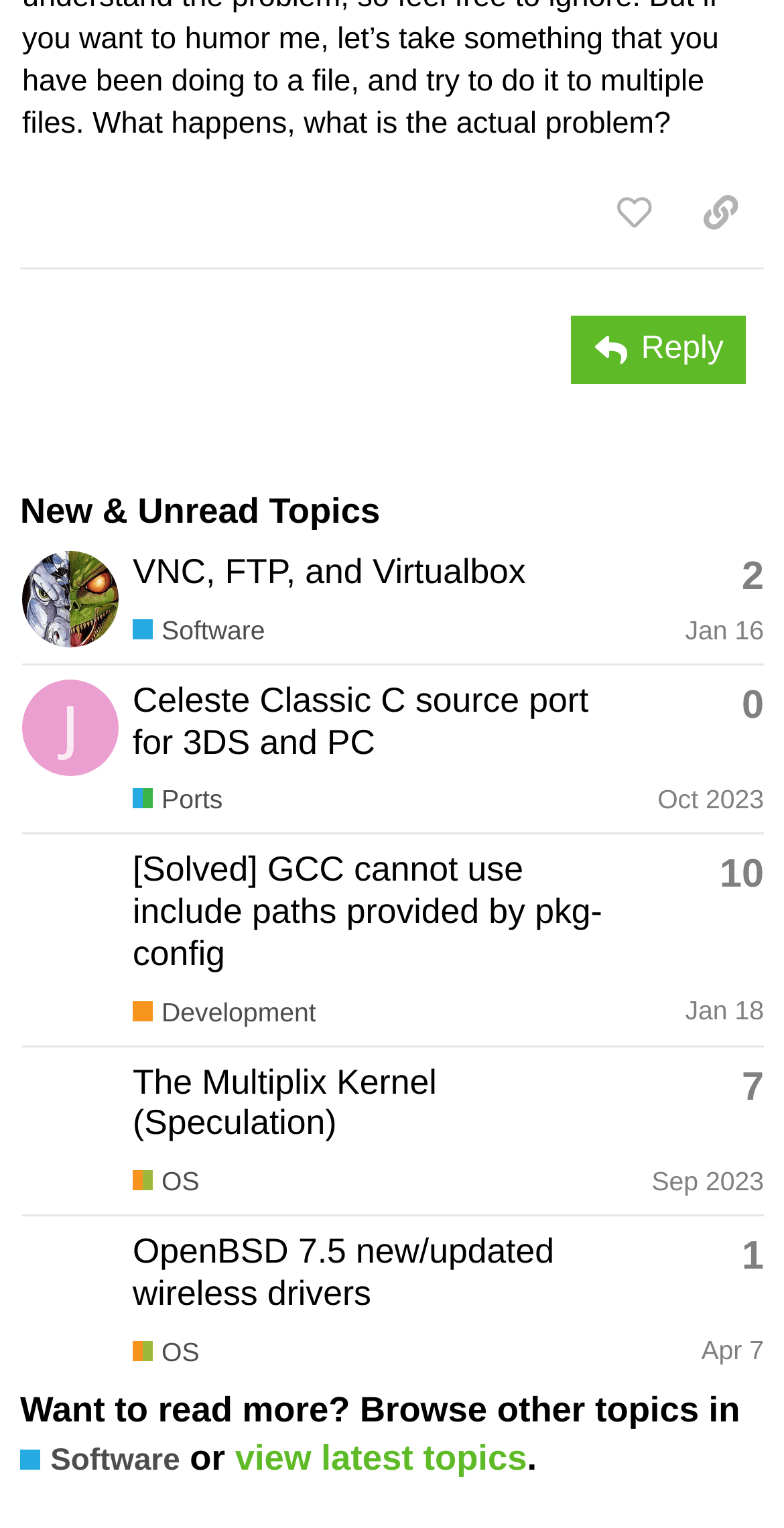Find the bounding box coordinates of the clickable region needed to perform the following instruction: "Call the store phone number". The coordinates should be provided as four float numbers between 0 and 1, i.e., [left, top, right, bottom].

None